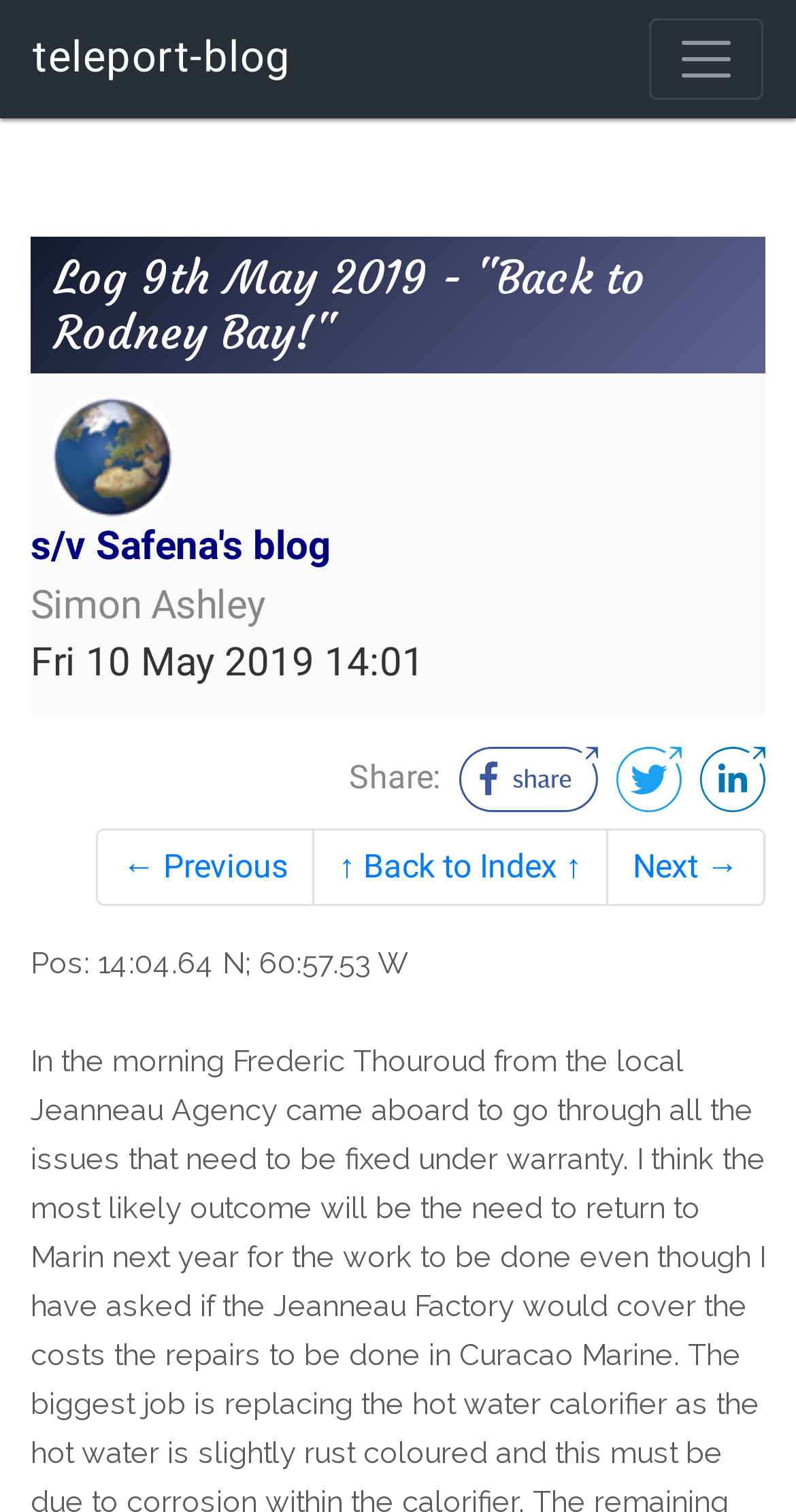Respond to the question below with a single word or phrase:
How many sharing options are available?

3